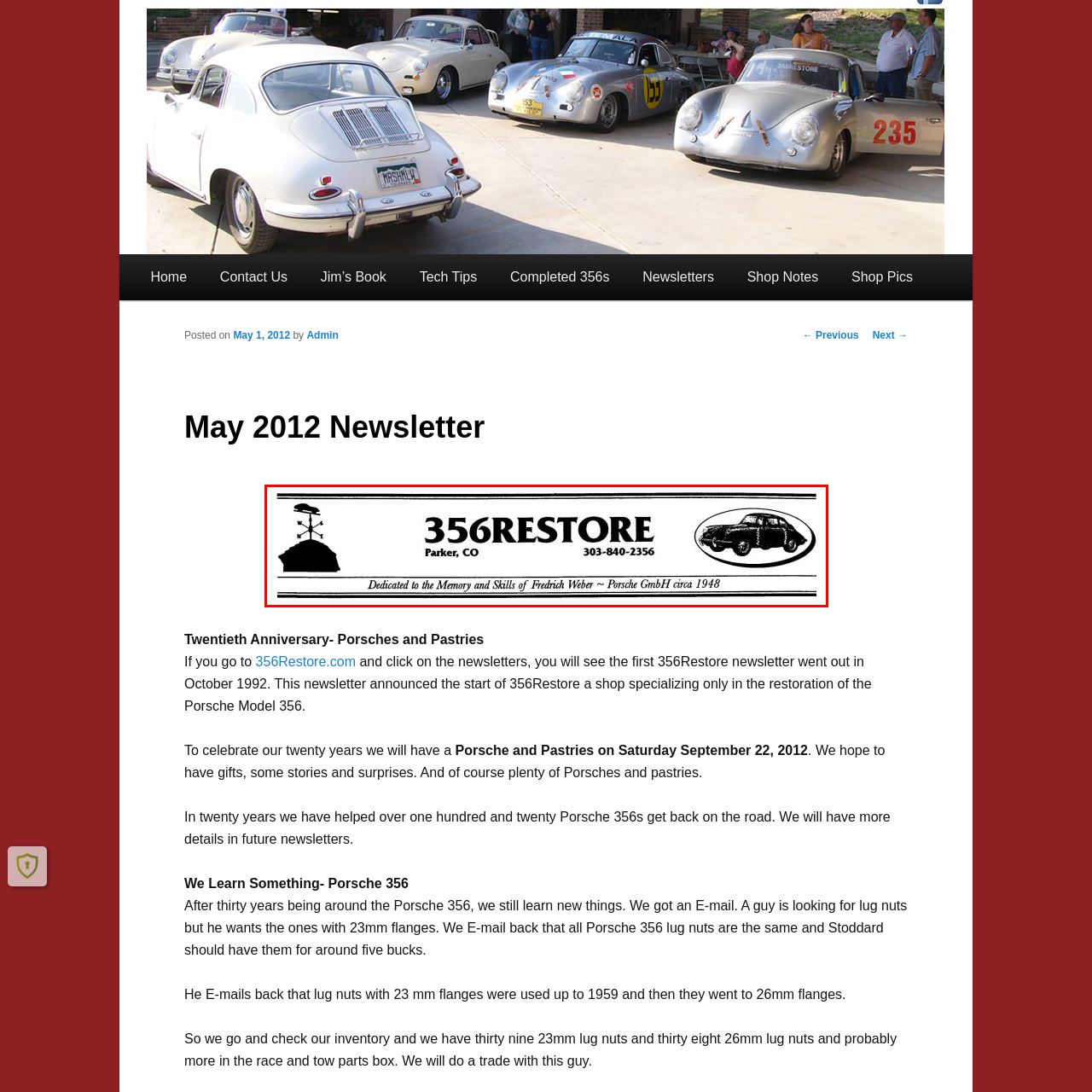Please concentrate on the part of the image enclosed by the red bounding box and answer the following question in detail using the information visible: Where is the business located?

The location of the business is mentioned below the business name, alongside a contact number, indicating the physical presence of the business in Parker, Colorado.